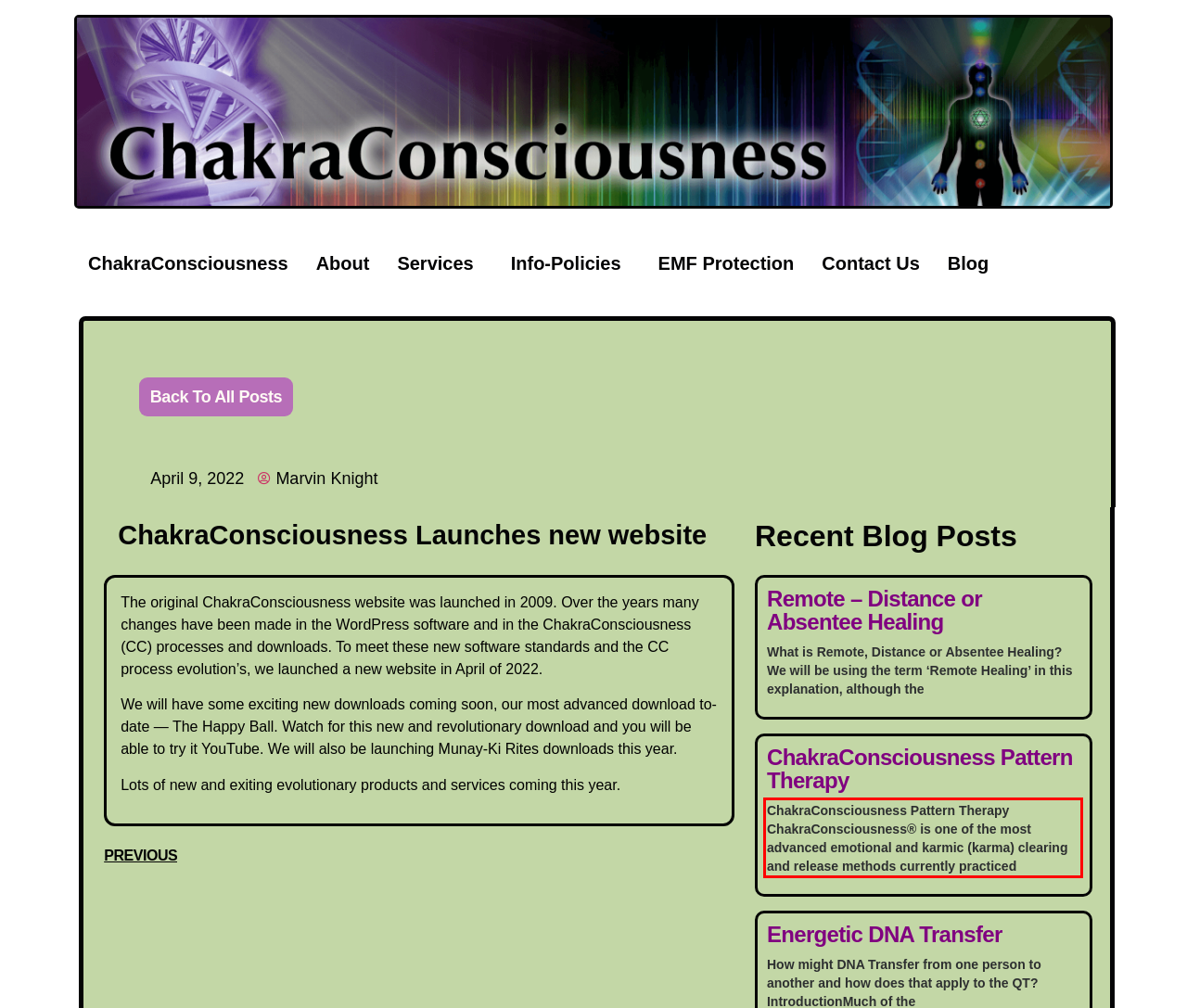Examine the screenshot of the webpage, locate the red bounding box, and generate the text contained within it.

ChakraConsciousness Pattern Therapy ChakraConsciousness® is one of the most advanced emotional and karmic (karma) clearing and release methods currently practiced